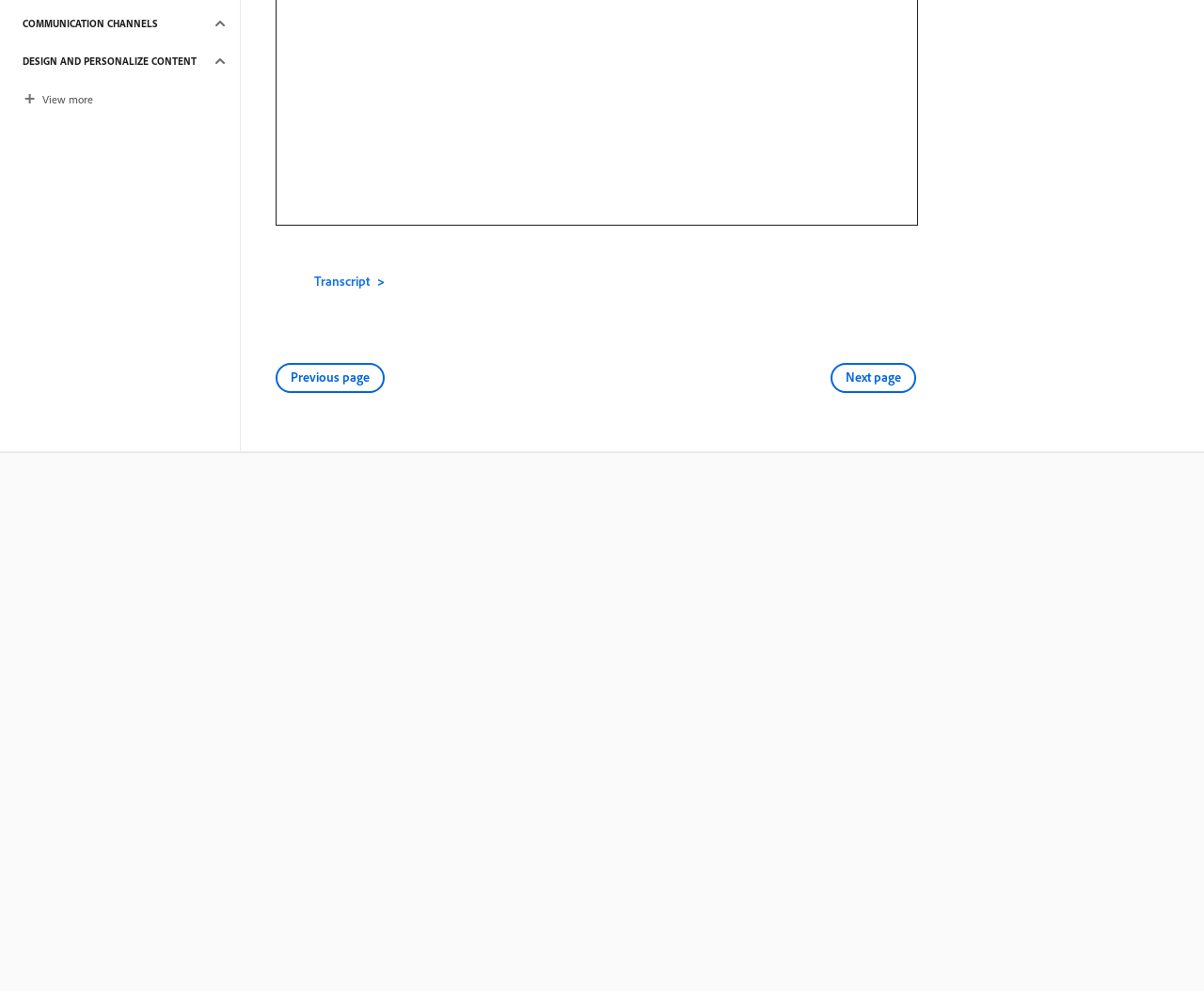From the element description: "Previous page", extract the bounding box coordinates of the UI element. The coordinates should be expressed as four float numbers between 0 and 1, in the order [left, top, right, bottom].

[0.229, 0.366, 0.32, 0.397]